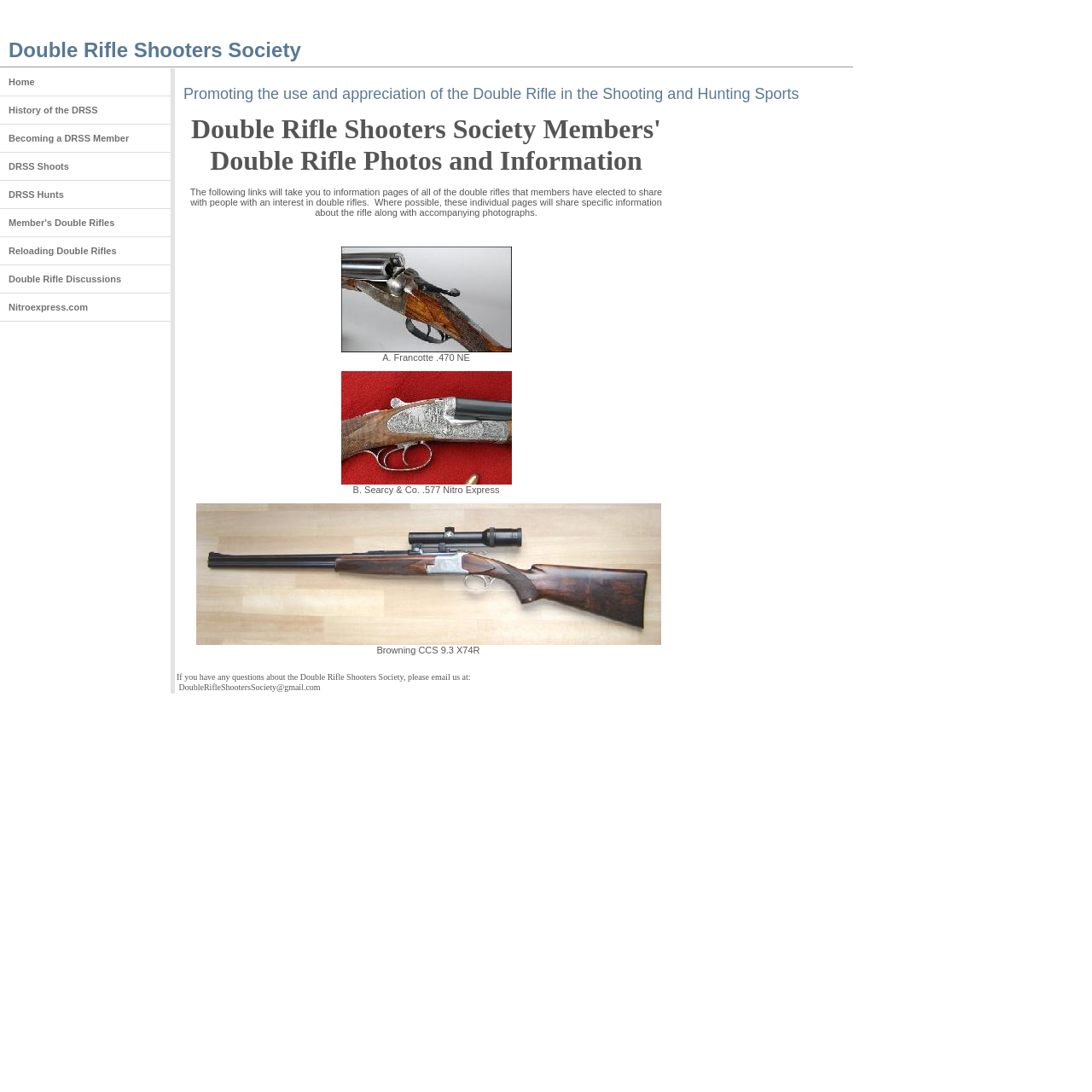How many double rifles are listed on the page?
Using the image as a reference, give an elaborate response to the question.

The page contains multiple LayoutTableCell elements, each containing information about a different double rifle. At least three double rifles are listed, namely A. Francotte .470 NE, B. Searcy & Co. .577 Nitro Express, and Browning CCS 9.3 X74R. There may be more double rifles listed, but at least three are visible on the page.